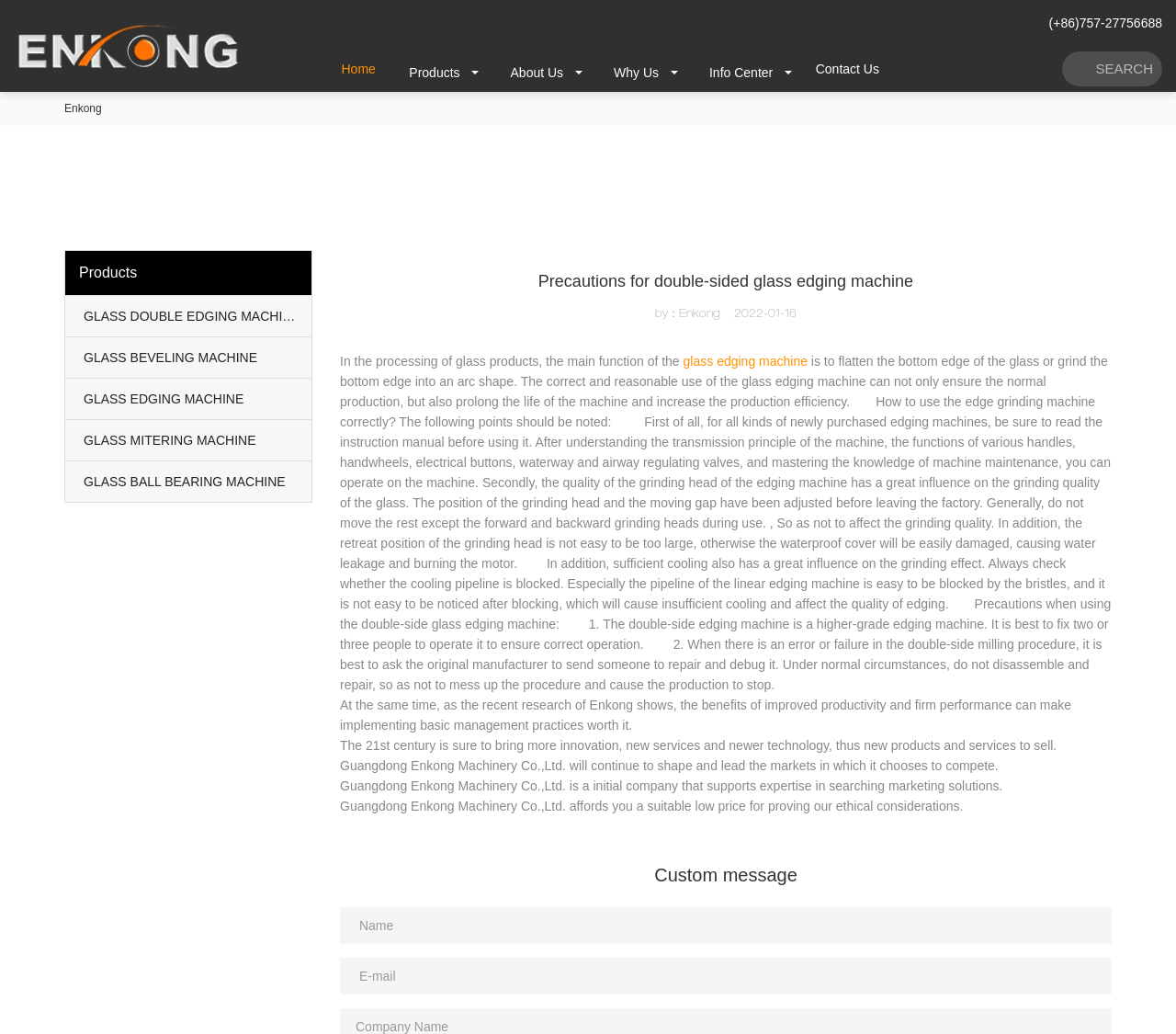Find the bounding box of the UI element described as: "GLASS DOUBLE EDGING MACHINE". The bounding box coordinates should be given as four float values between 0 and 1, i.e., [left, top, right, bottom].

[0.055, 0.286, 0.265, 0.325]